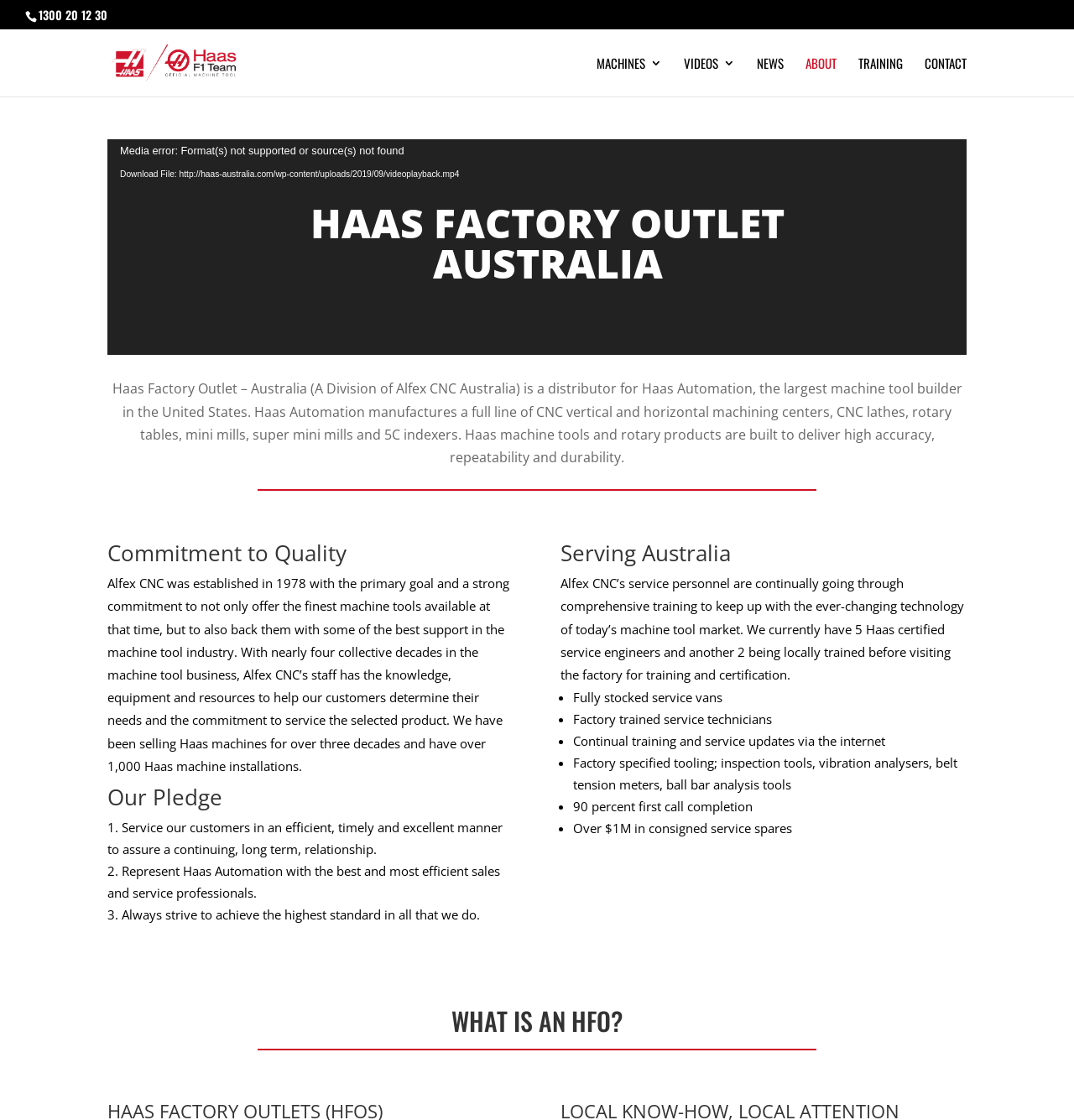Please provide a detailed answer to the question below based on the screenshot: 
How many Haas certified service engineers does Alfex CNC have?

The webpage states that Alfex CNC currently has 5 Haas certified service engineers, and another 2 being locally trained before visiting the factory for training and certification. This information is obtained from the StaticText element with the text 'Alfex CNC’s service personnel are continually going through comprehensive training to keep up with the ever-changing technology of today’s machine tool market. We currently have 5 Haas certified service engineers and another 2 being locally trained before visiting the factory for training and certification.'